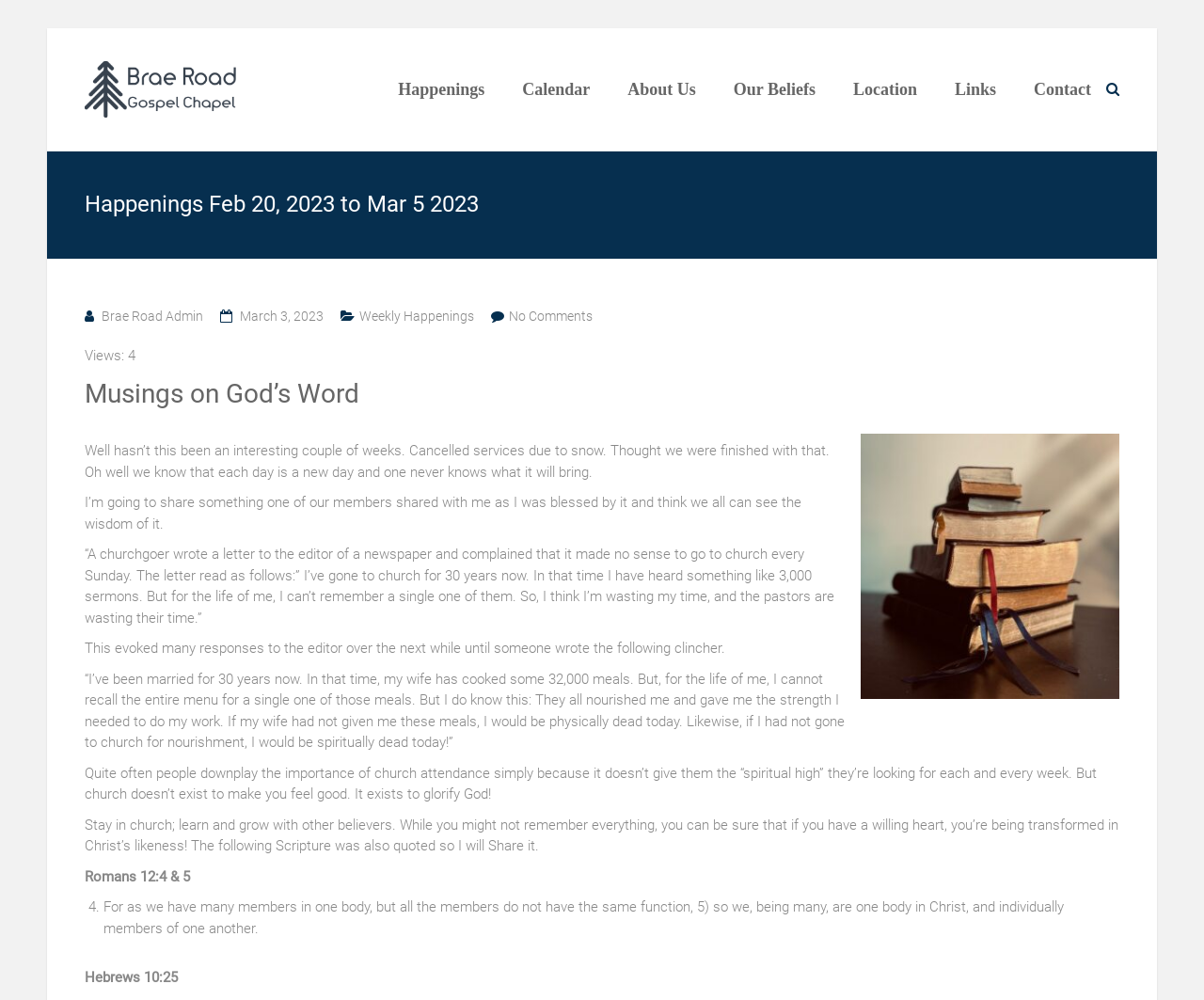Locate the heading on the webpage and return its text.

Happenings Feb 20, 2023 to Mar 5 2023